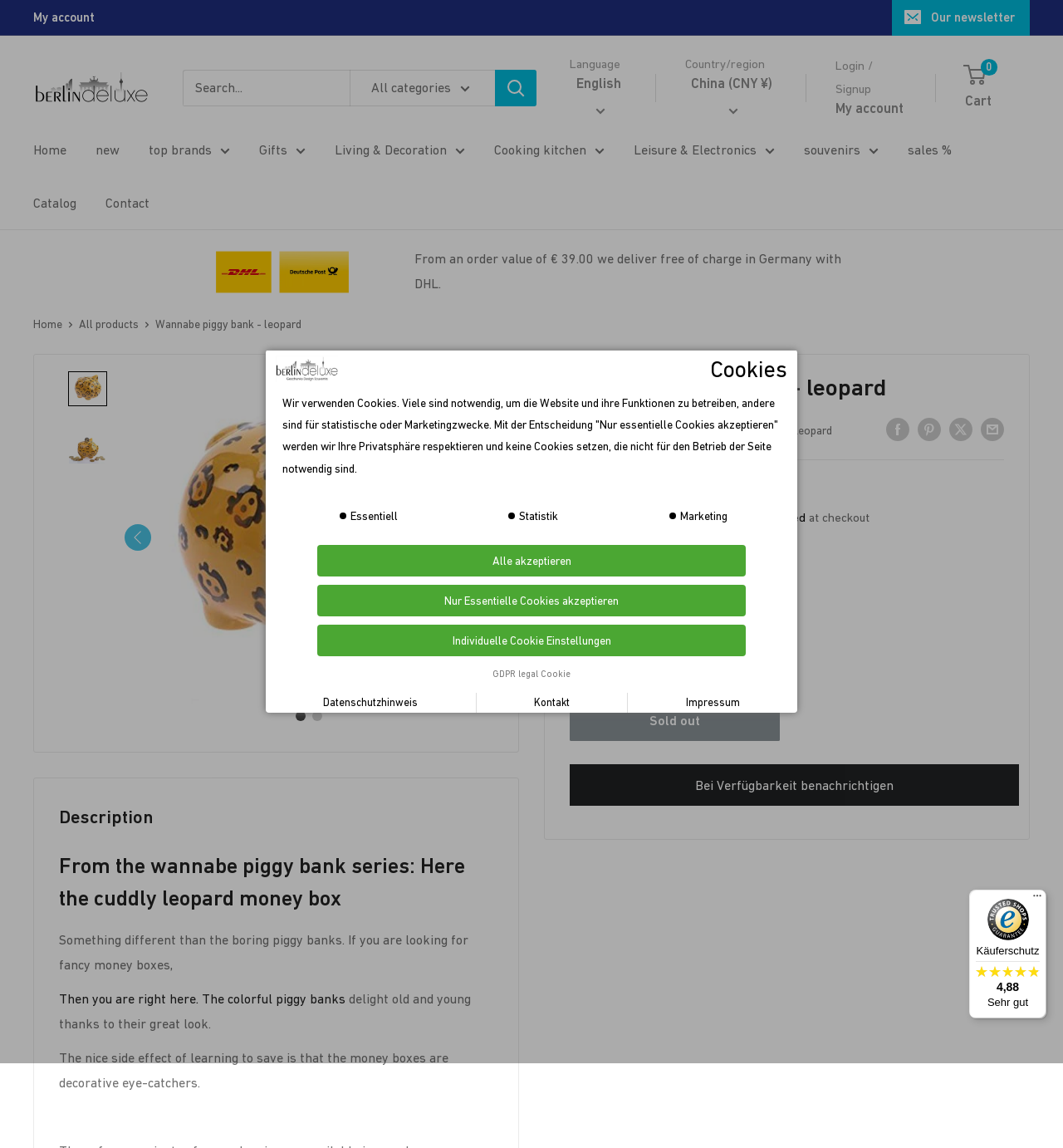What is the theme of the money box?
Provide an in-depth and detailed answer to the question.

The theme of the money box can be determined by the image of the product, which shows a leopard design, and the product title 'Wannabe piggy bank - leopard'.